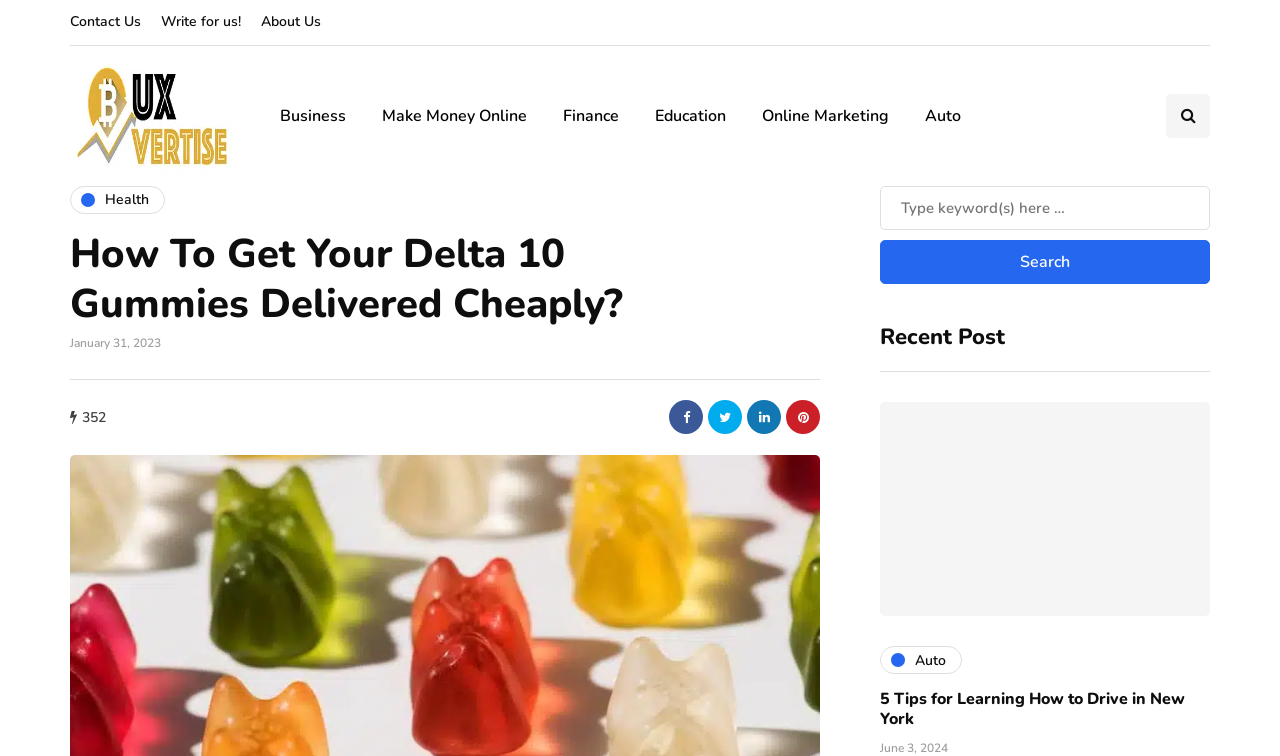What is the date of the article?
Please answer the question with a single word or phrase, referencing the image.

January 31, 2023